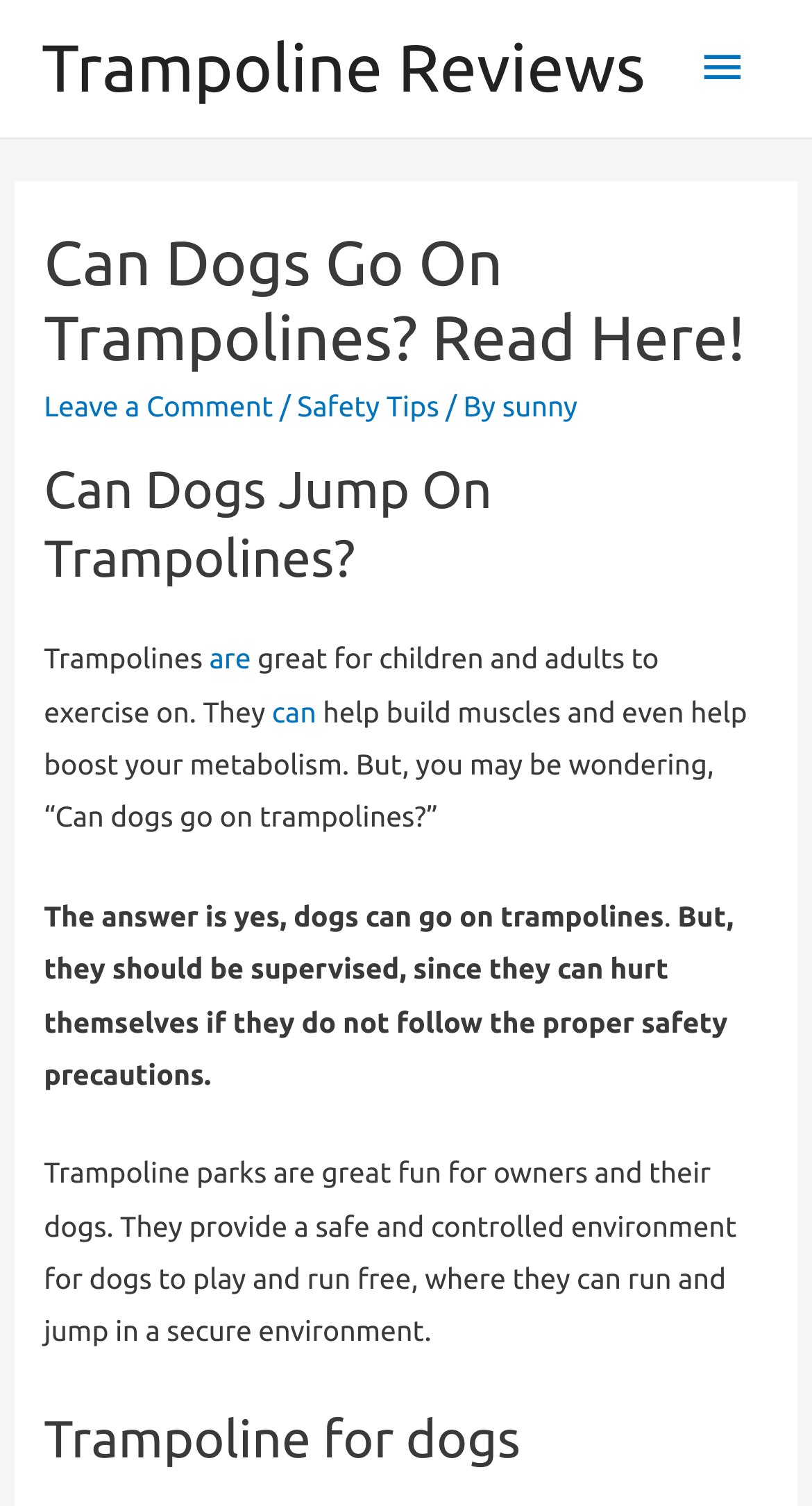Give a one-word or phrase response to the following question: What is the importance of supervision for dogs on trampolines?

Safety